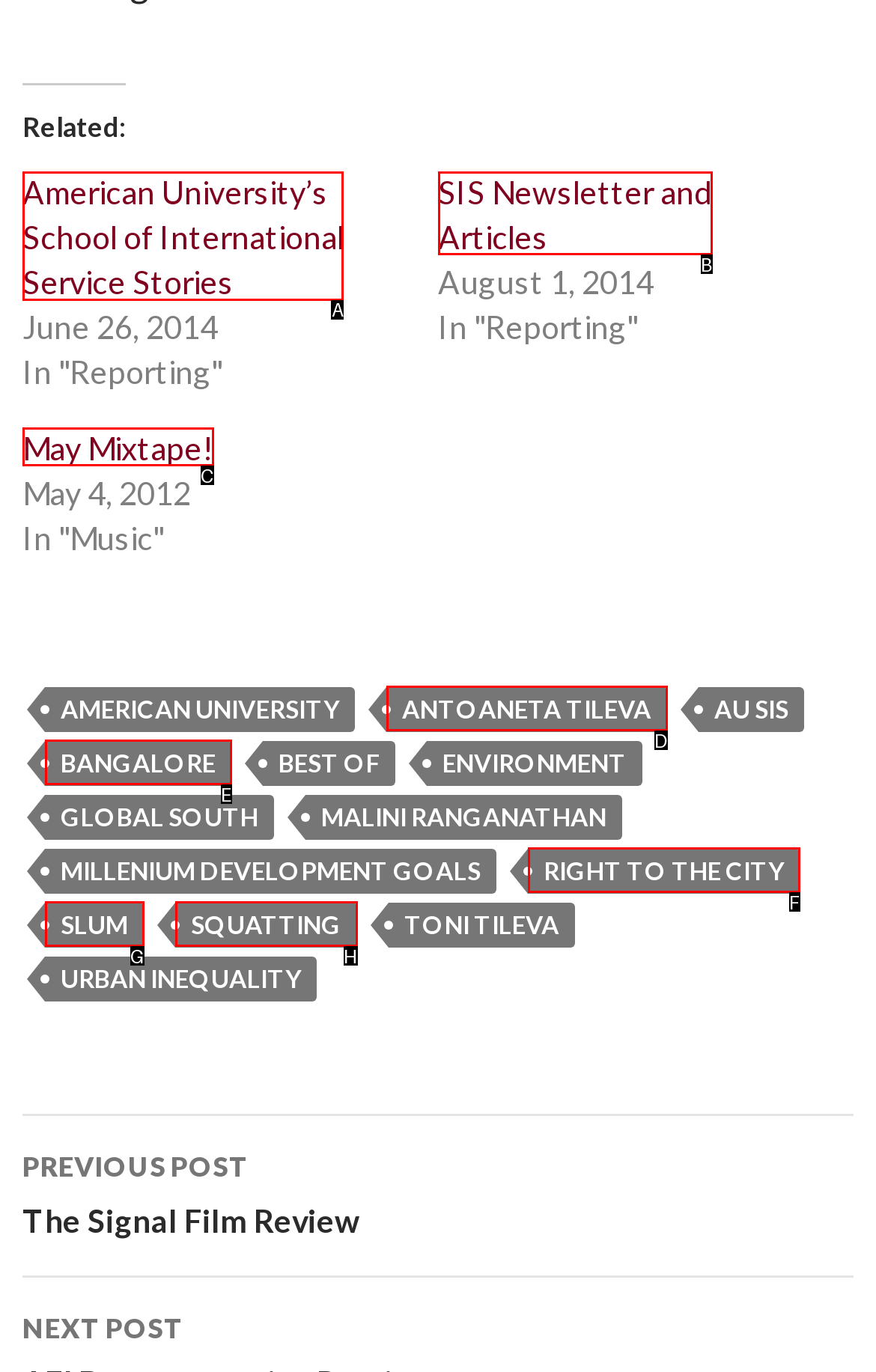Given the task: View American University’s School of International Service Stories, indicate which boxed UI element should be clicked. Provide your answer using the letter associated with the correct choice.

A